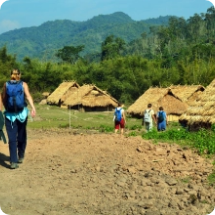What is the traveler carrying?
Provide a thorough and detailed answer to the question.

The caption explicitly states that the adventurous traveler in the foreground is carrying a backpack, indicating that they are prepared for a trekking tour.